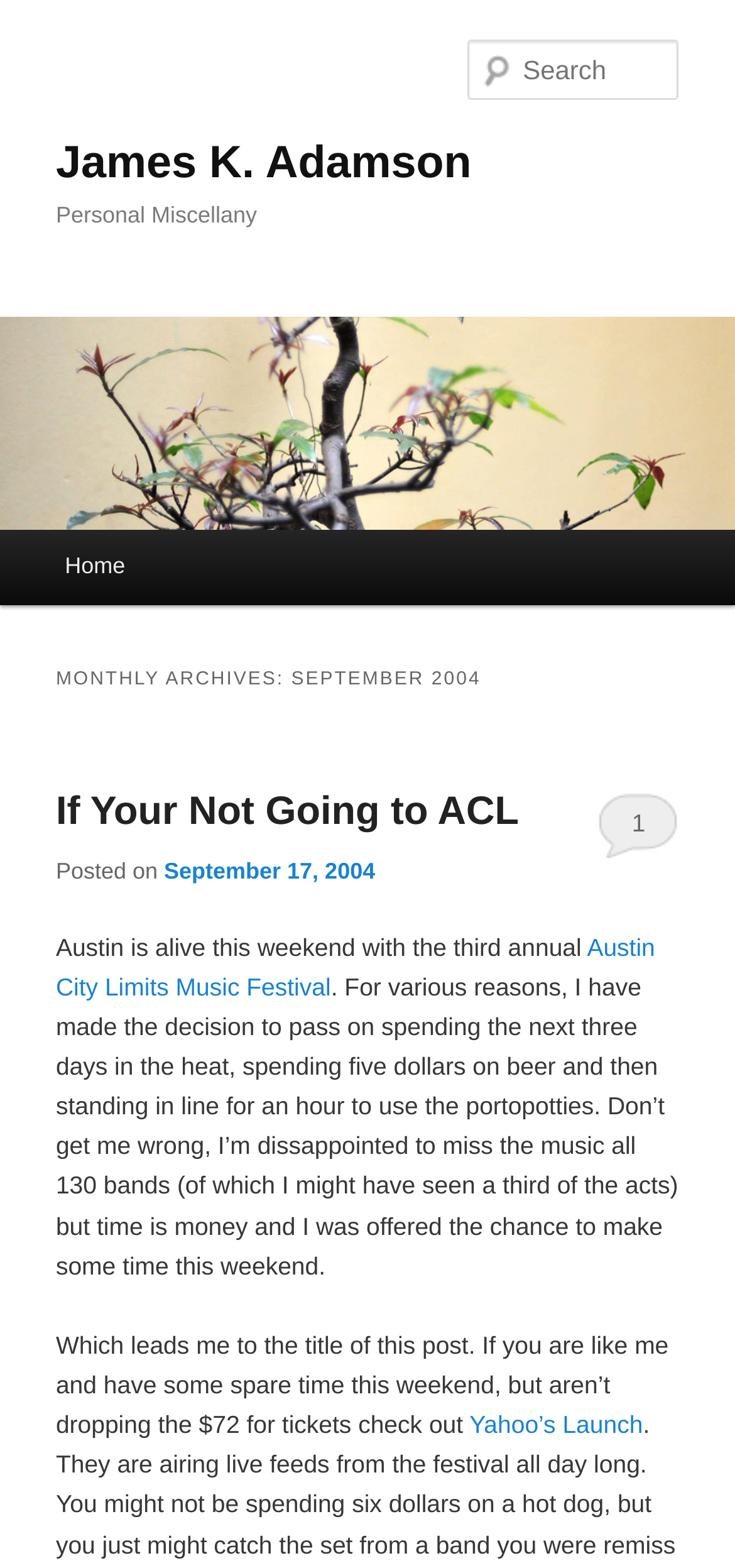What is the name of the author?
Using the image as a reference, give a one-word or short phrase answer.

James K. Adamson